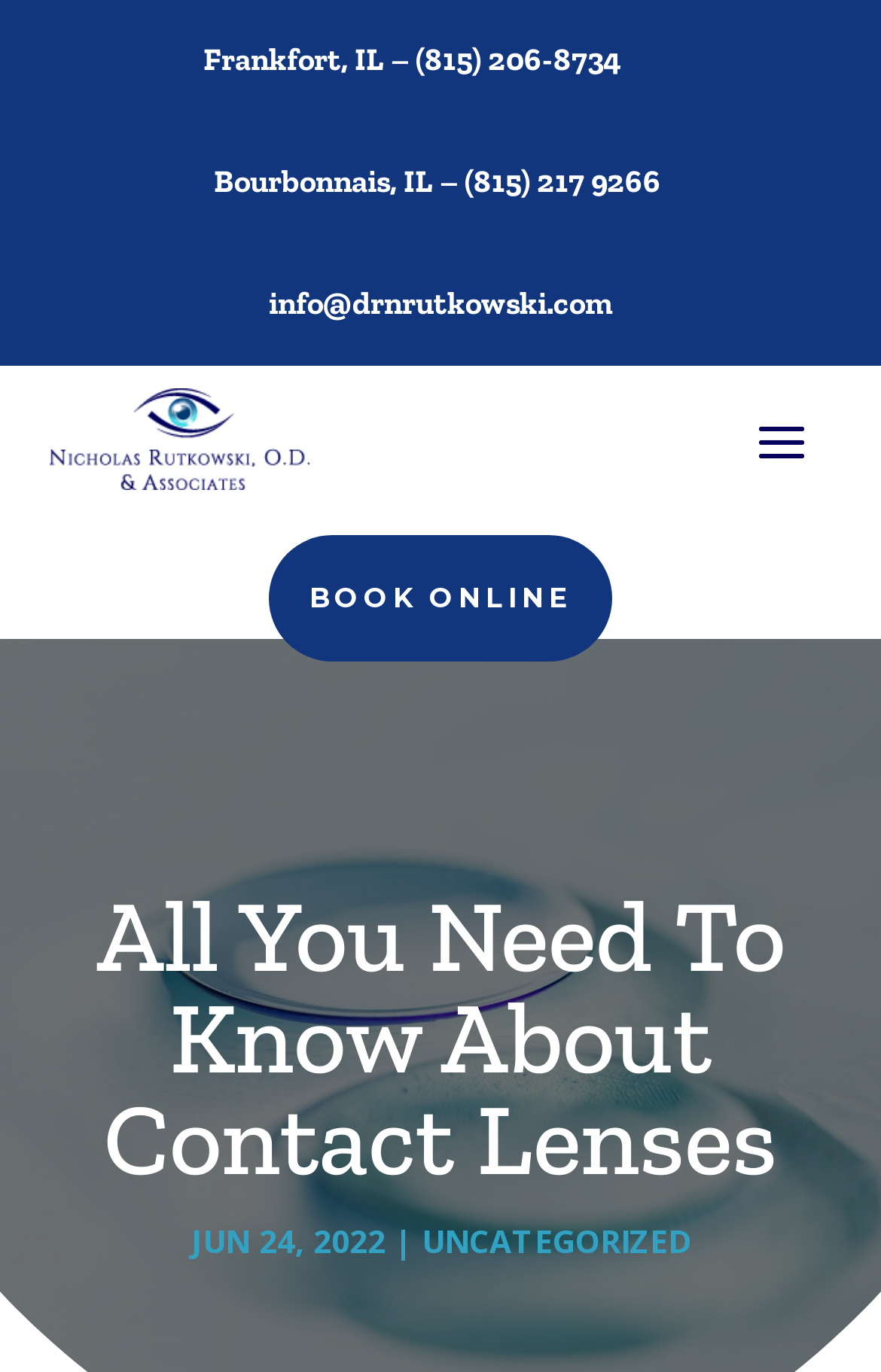When was the latest article published?
Please provide a comprehensive answer based on the details in the screenshot.

I found the date 'JUN 24, 2022' on the webpage, which suggests that the latest article was published on this date.